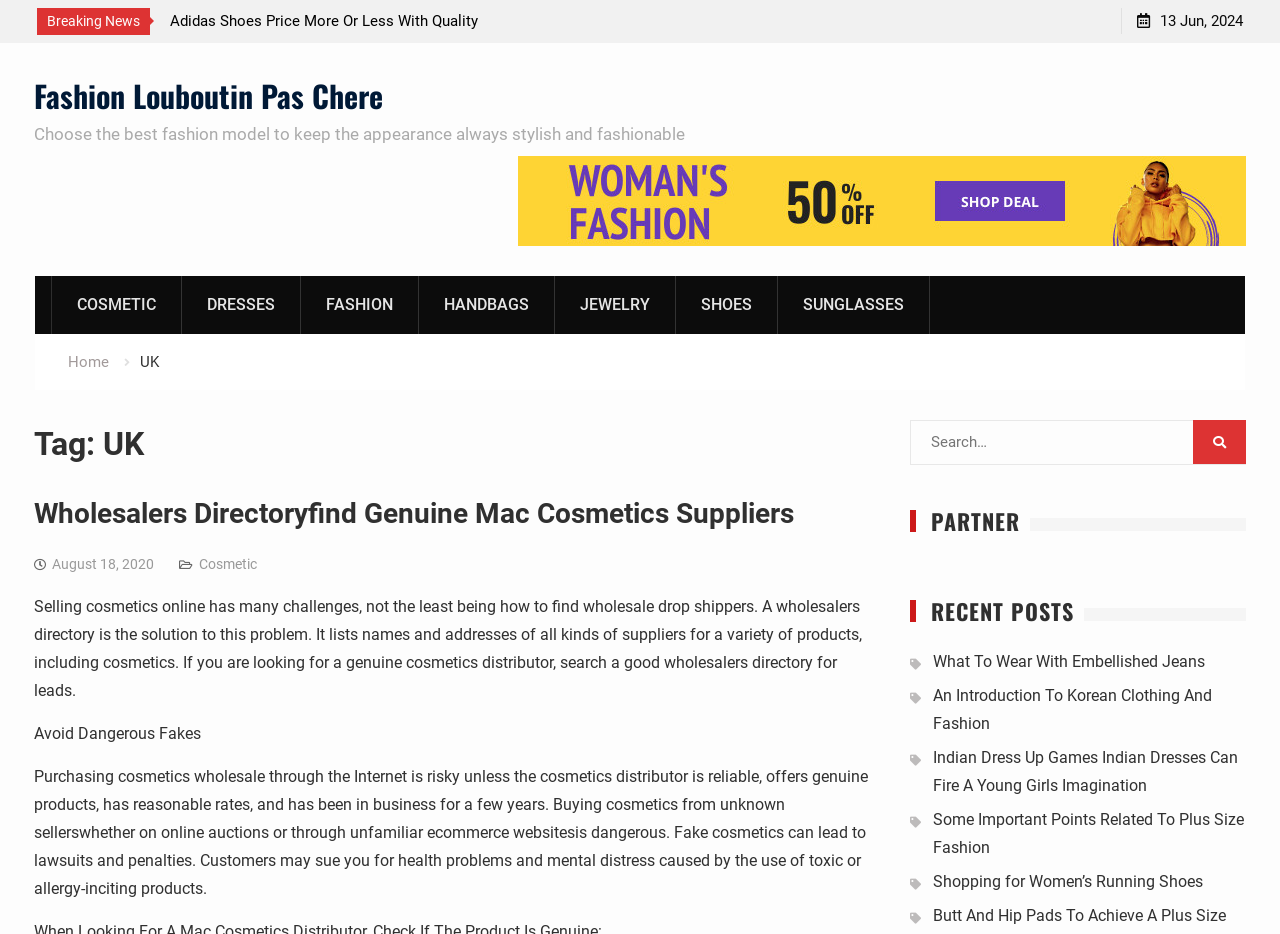Highlight the bounding box coordinates of the element that should be clicked to carry out the following instruction: "Browse the 'SHOES' category". The coordinates must be given as four float numbers ranging from 0 to 1, i.e., [left, top, right, bottom].

[0.528, 0.296, 0.608, 0.358]